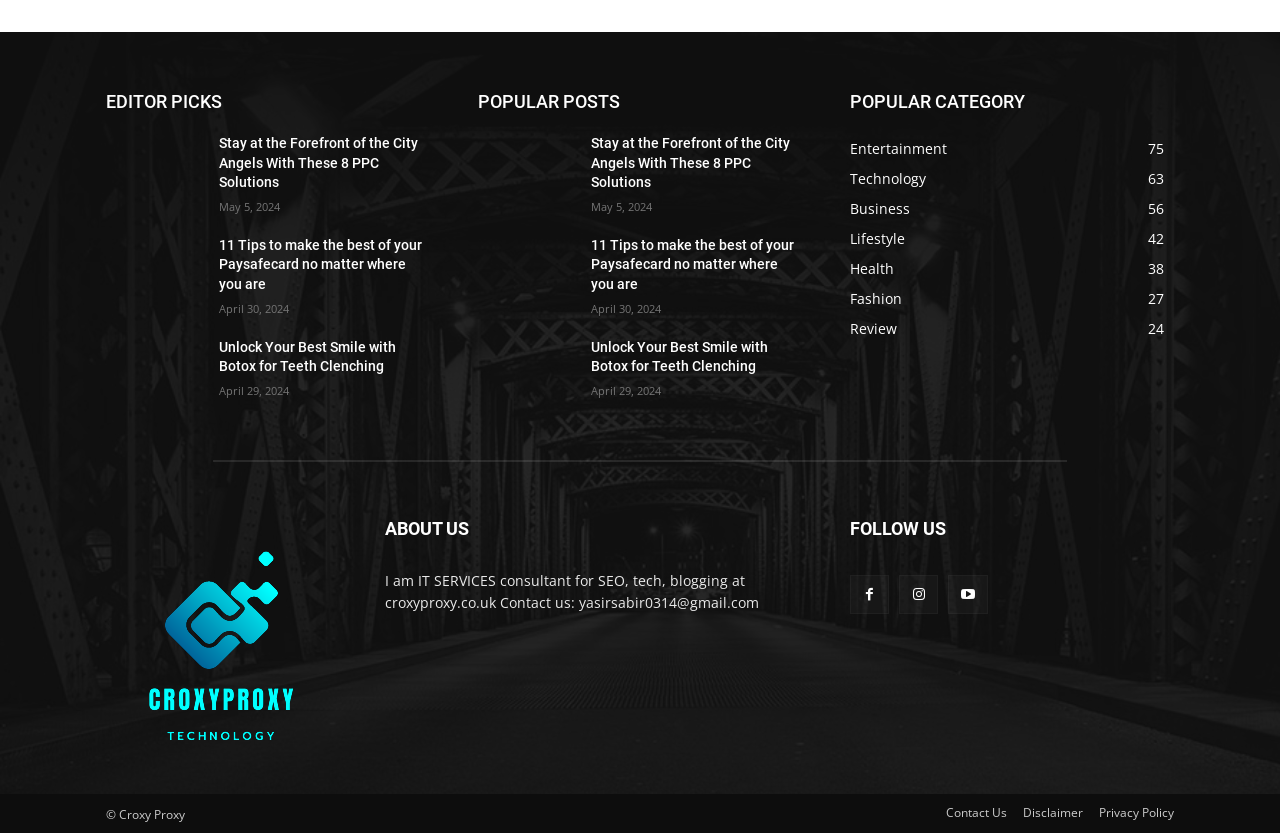What is the date of the 'Unlock Your Best Smile with Botox for Teeth Clenching' post?
Answer the question in a detailed and comprehensive manner.

I found the date by looking at the time element associated with the 'Unlock Your Best Smile with Botox for Teeth Clenching' post, which is 'April 29, 2024'.